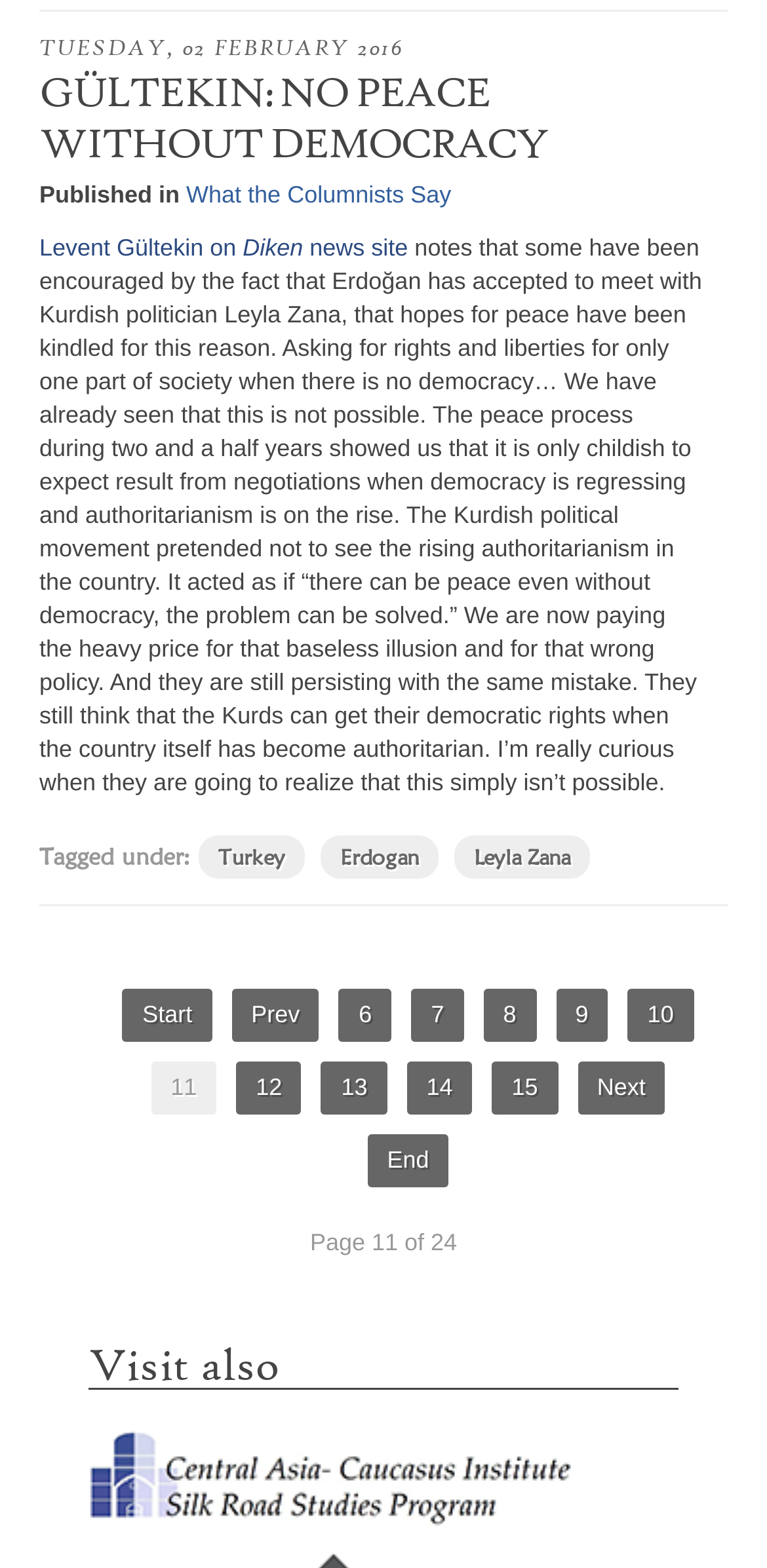Locate the bounding box coordinates of the element to click to perform the following action: 'Visit the 'What the Columnists Say' page'. The coordinates should be given as four float values between 0 and 1, in the form of [left, top, right, bottom].

[0.243, 0.115, 0.588, 0.133]